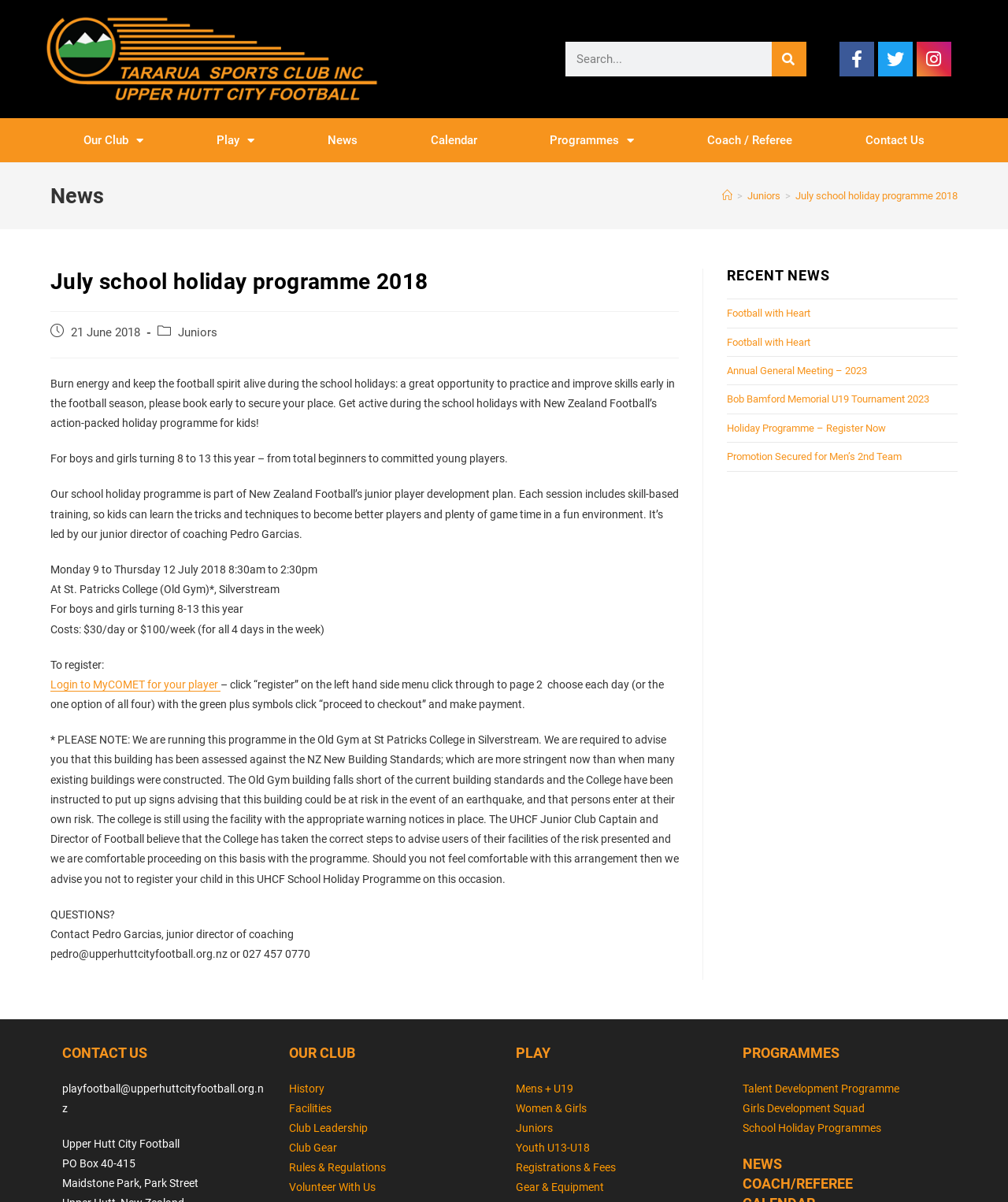Provide a brief response to the question below using a single word or phrase: 
What is the name of the junior director of coaching?

Pedro Garcias